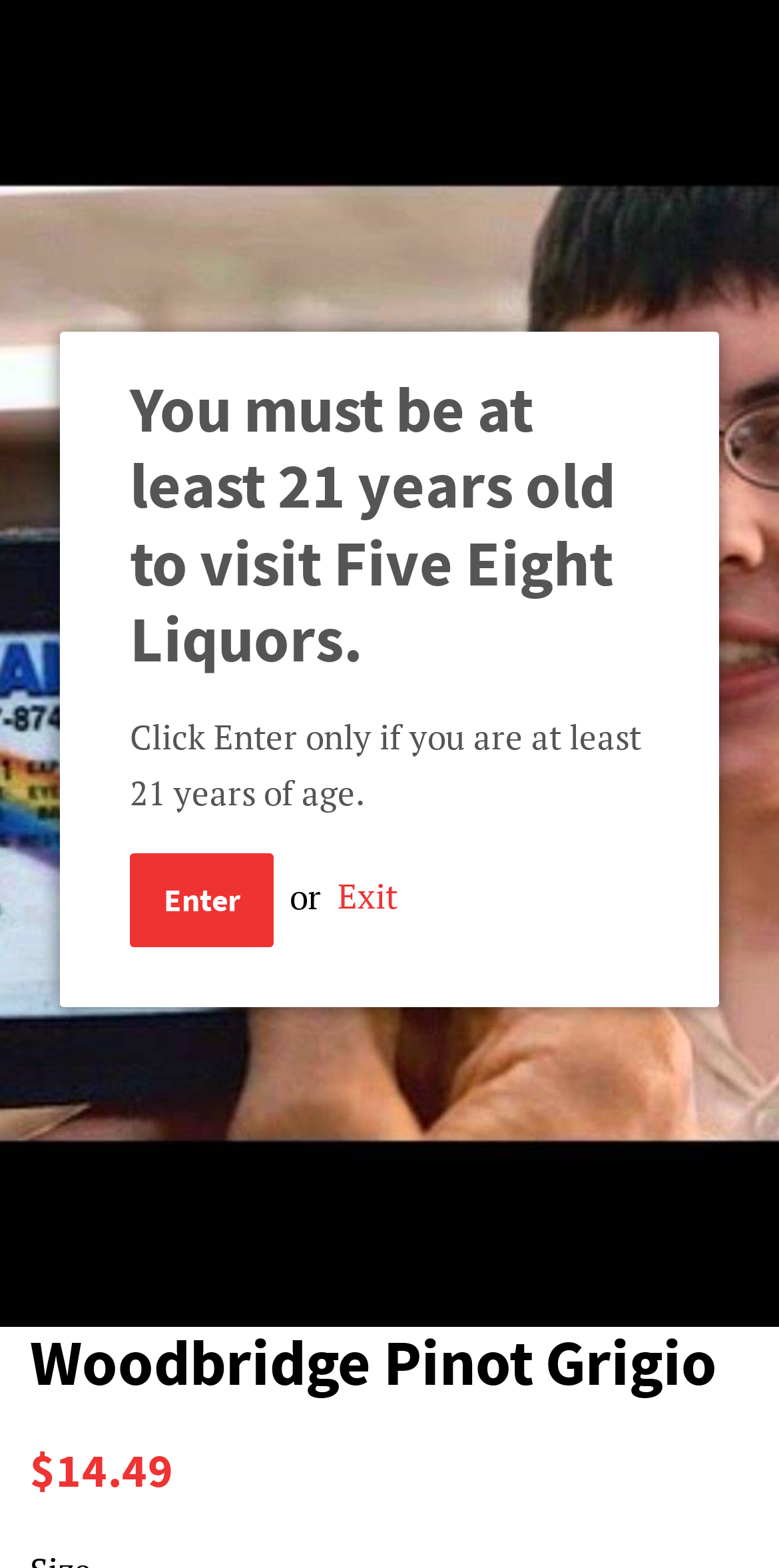Bounding box coordinates should be in the format (top-left x, top-left y, bottom-right x, bottom-right y) and all values should be floating point numbers between 0 and 1. Determine the bounding box coordinate for the UI element described as: Comments 0

None